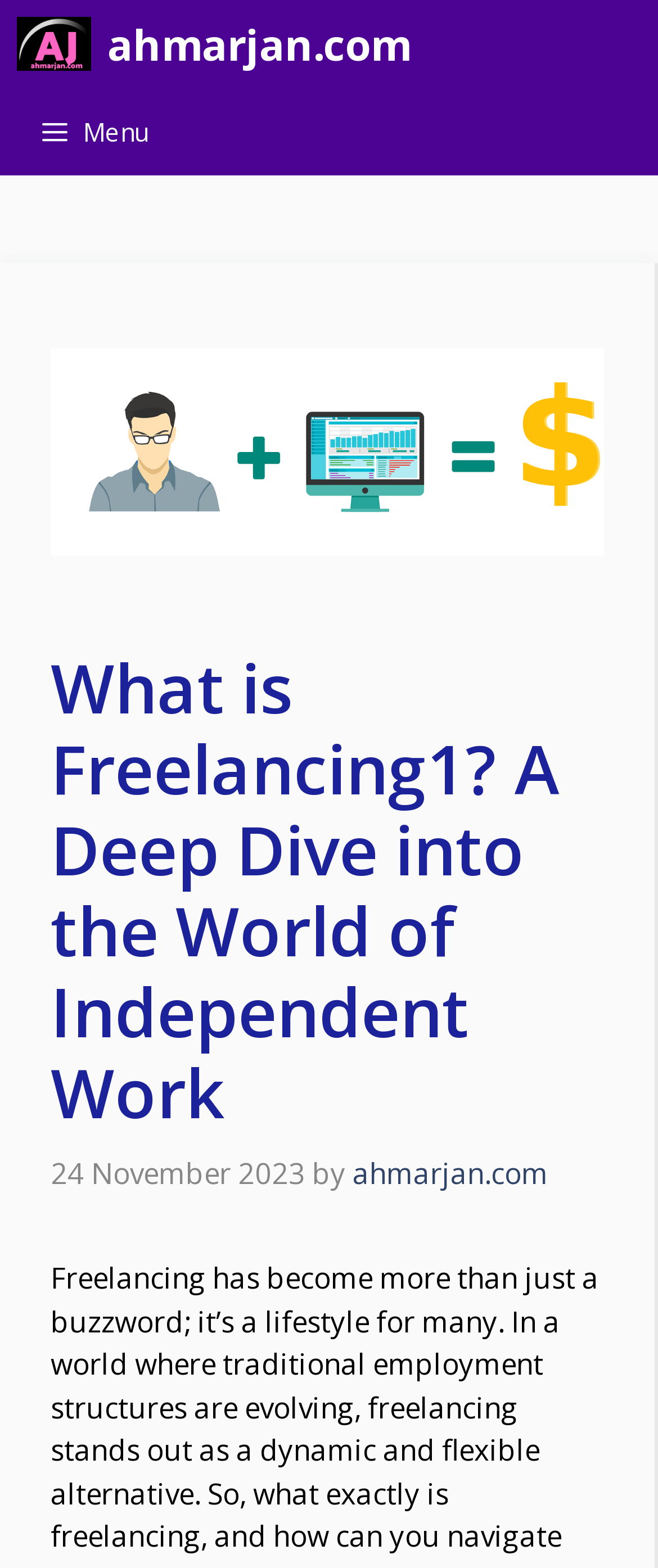When was the article published?
Look at the screenshot and respond with a single word or phrase.

24 November 2023